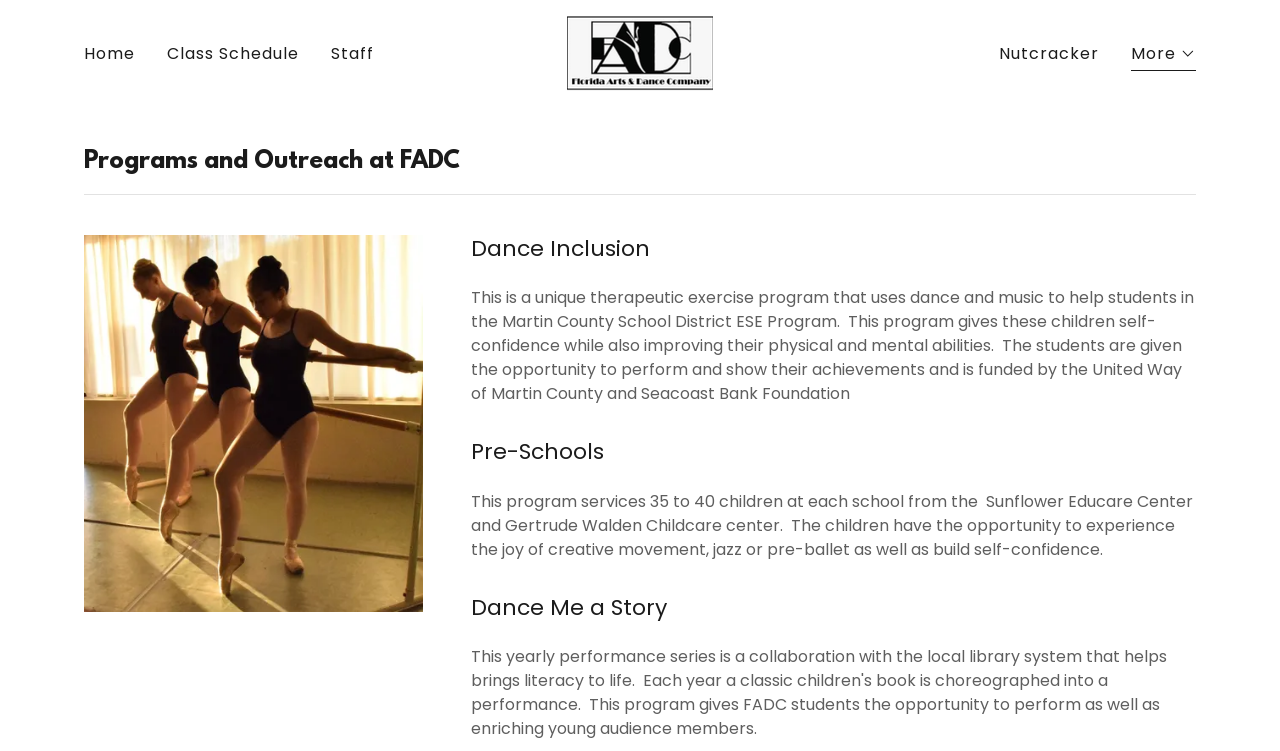What is the first menu item on the top navigation bar?
From the screenshot, supply a one-word or short-phrase answer.

Home